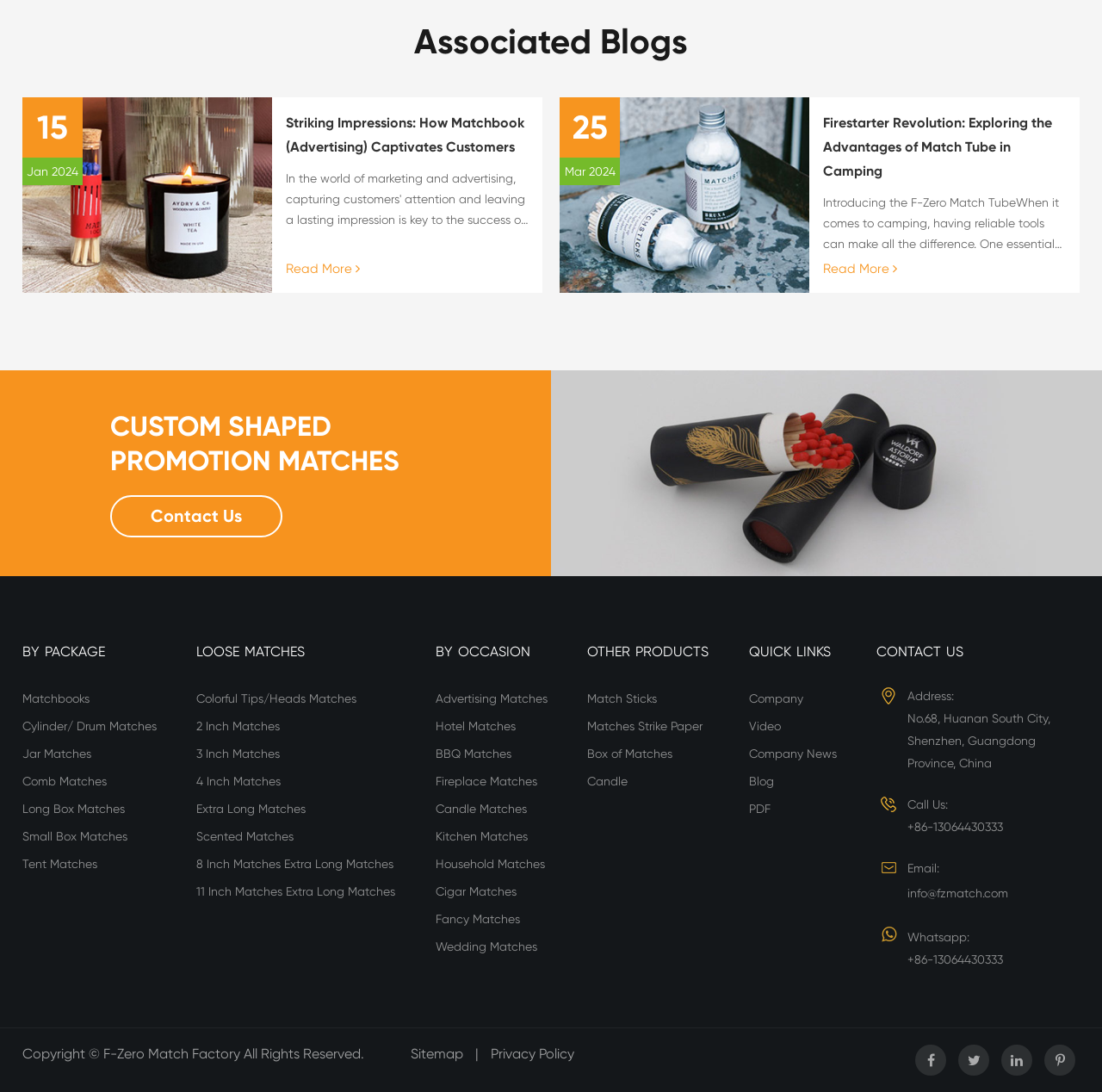Identify the bounding box coordinates for the UI element mentioned here: "PDF". Provide the coordinates as four float values between 0 and 1, i.e., [left, top, right, bottom].

[0.68, 0.728, 0.699, 0.753]